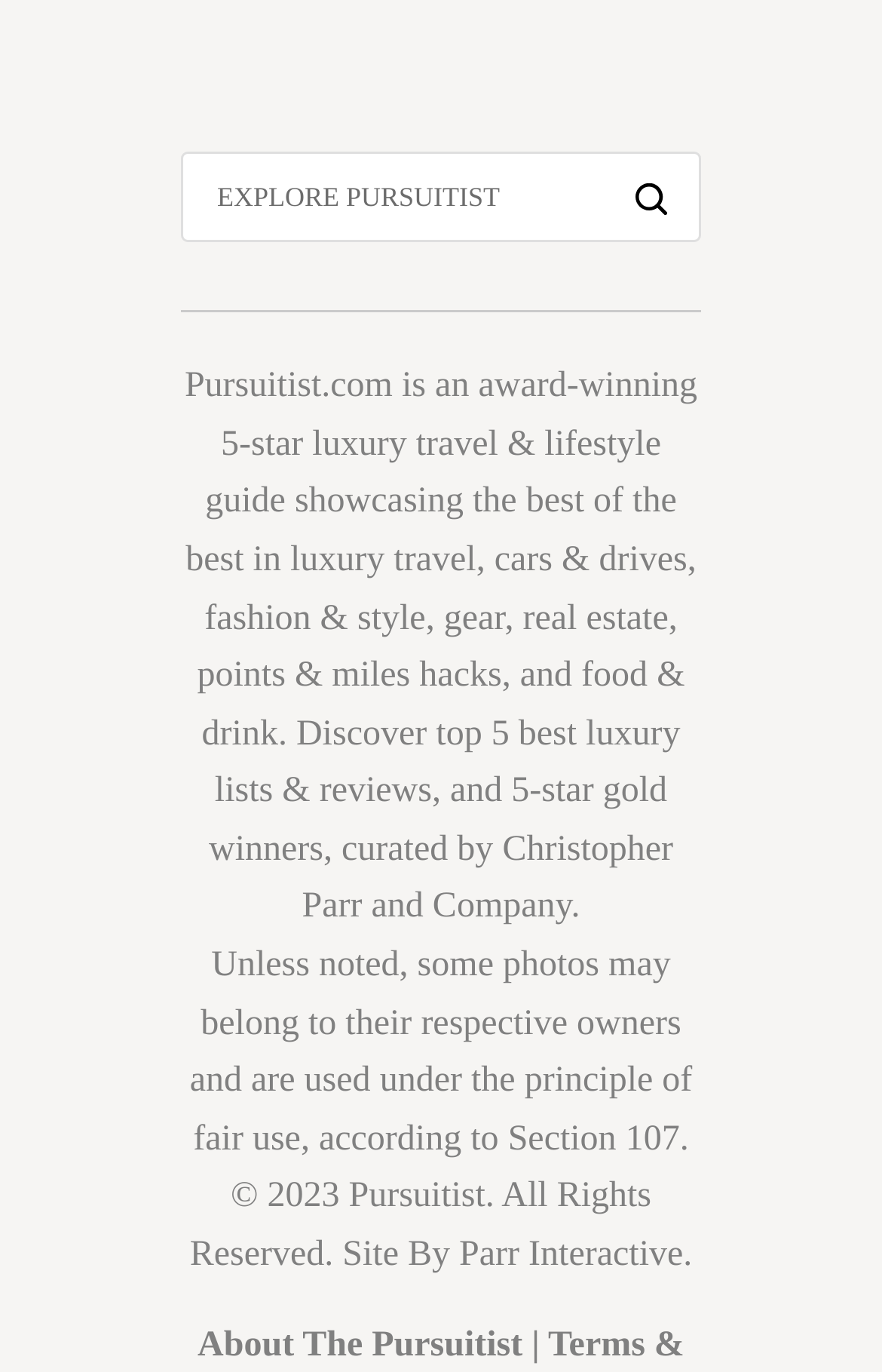Provide a single word or phrase answer to the question: 
What is the name of the luxury travel and lifestyle guide?

Pursuitist